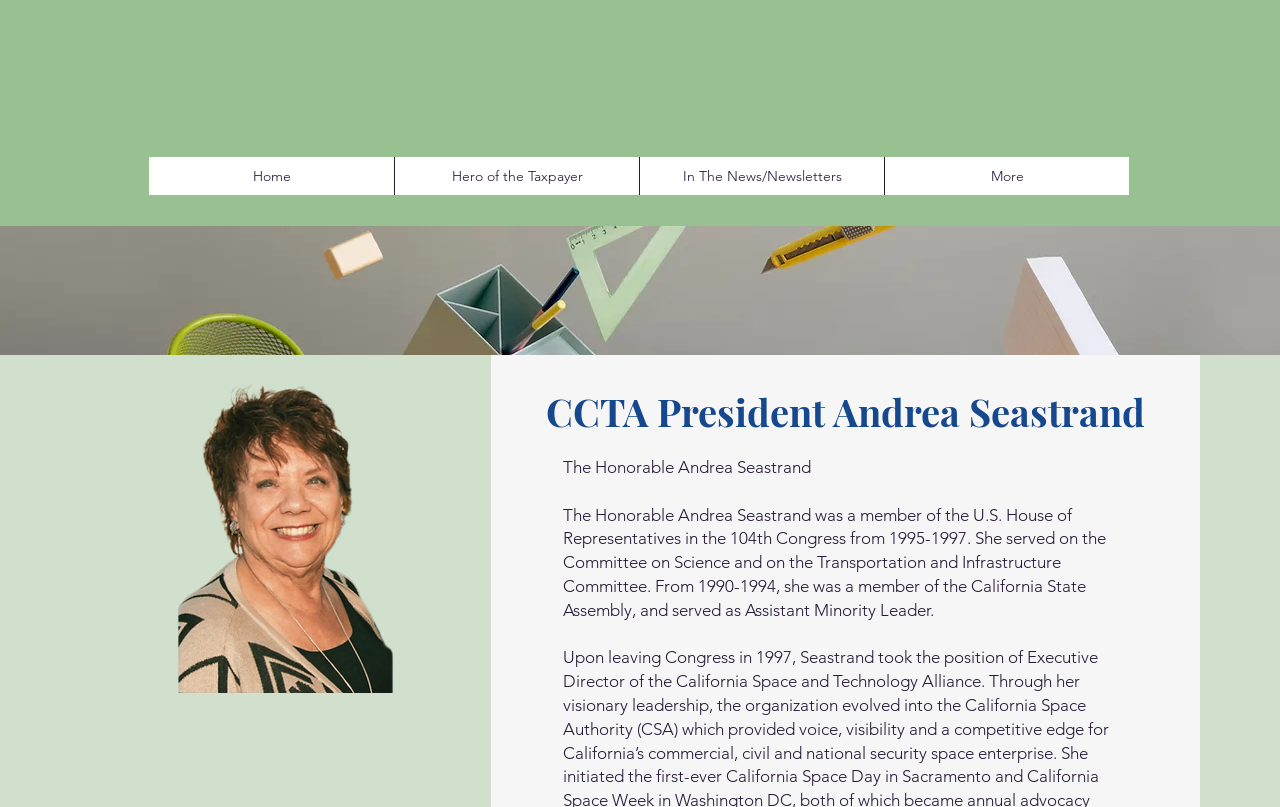What was Andrea Seastrand's role in the California State Assembly?
Identify the answer in the screenshot and reply with a single word or phrase.

Assistant Minority Leader